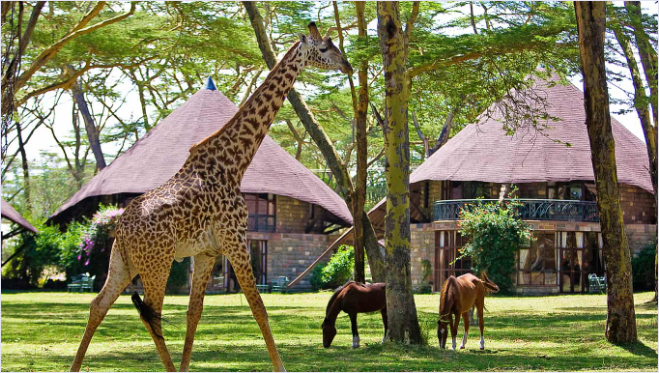How many horses are grazing peacefully in the image?
Please answer the question with a detailed and comprehensive explanation.

The caption specifically mentions that two horses are grazing peacefully on the verdant grass, providing a clear answer to the question.